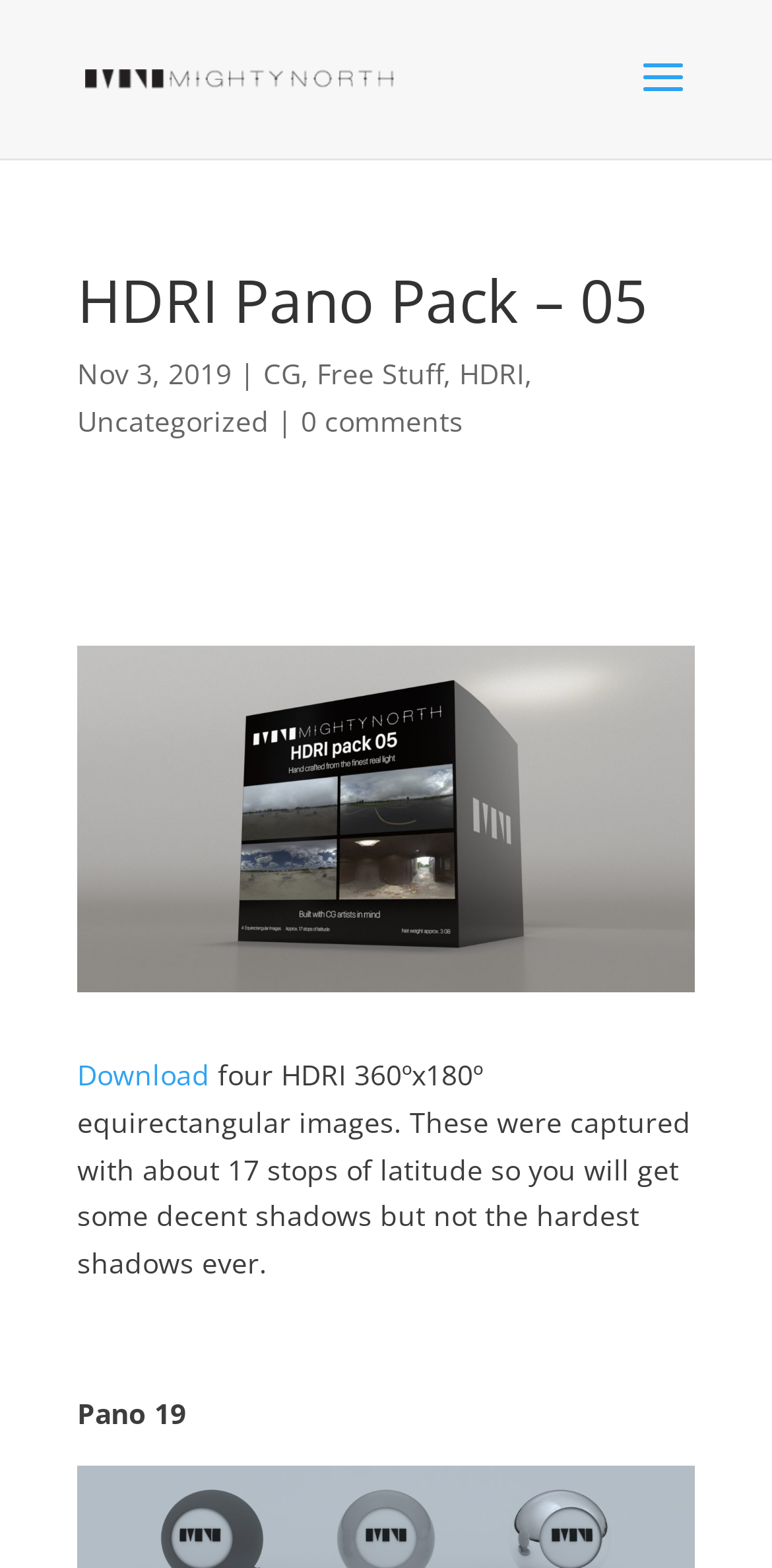Bounding box coordinates are specified in the format (top-left x, top-left y, bottom-right x, bottom-right y). All values are floating point numbers bounded between 0 and 1. Please provide the bounding box coordinate of the region this sentence describes: 0 comments

[0.39, 0.256, 0.6, 0.28]